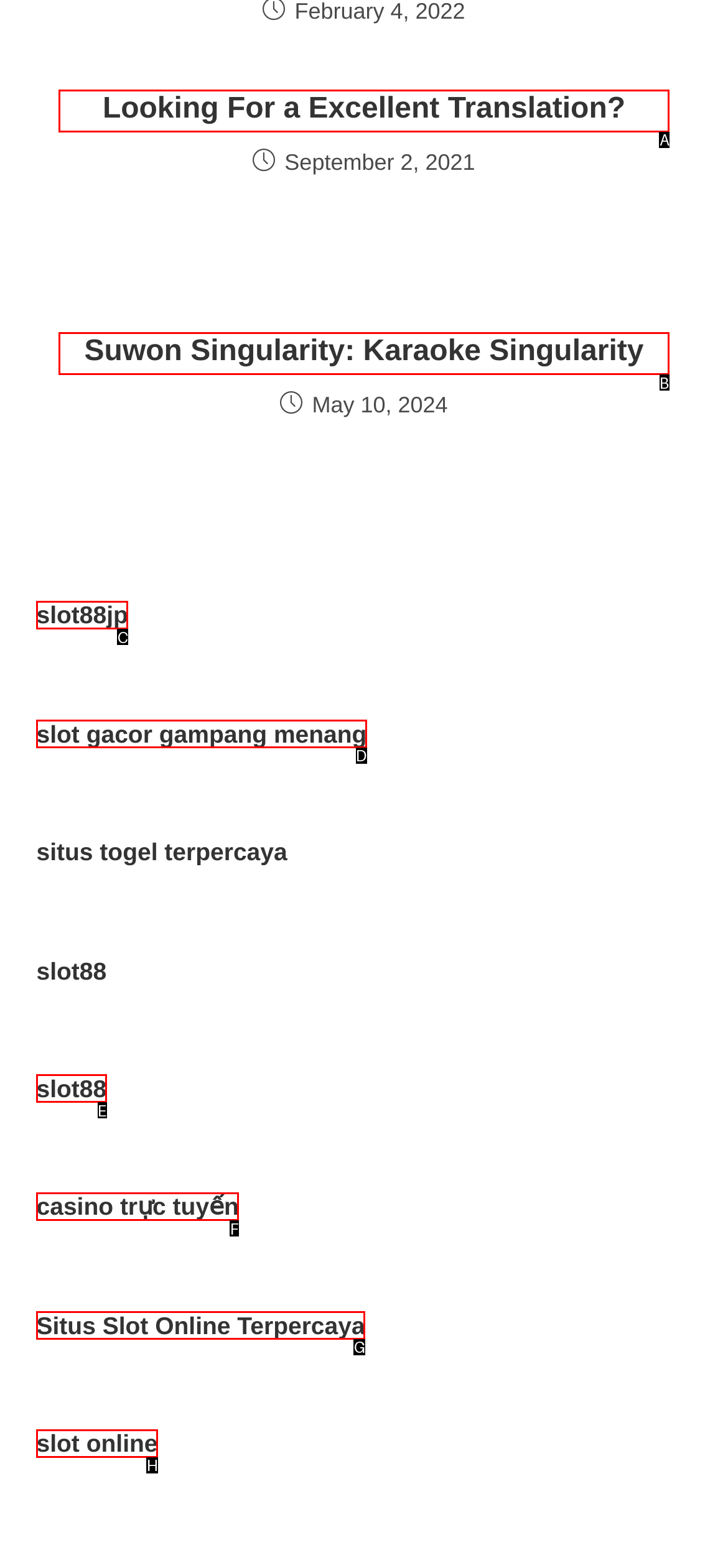Choose the letter of the UI element necessary for this task: Visit 'Suwon Singularity: Karaoke Singularity'
Answer with the correct letter.

B